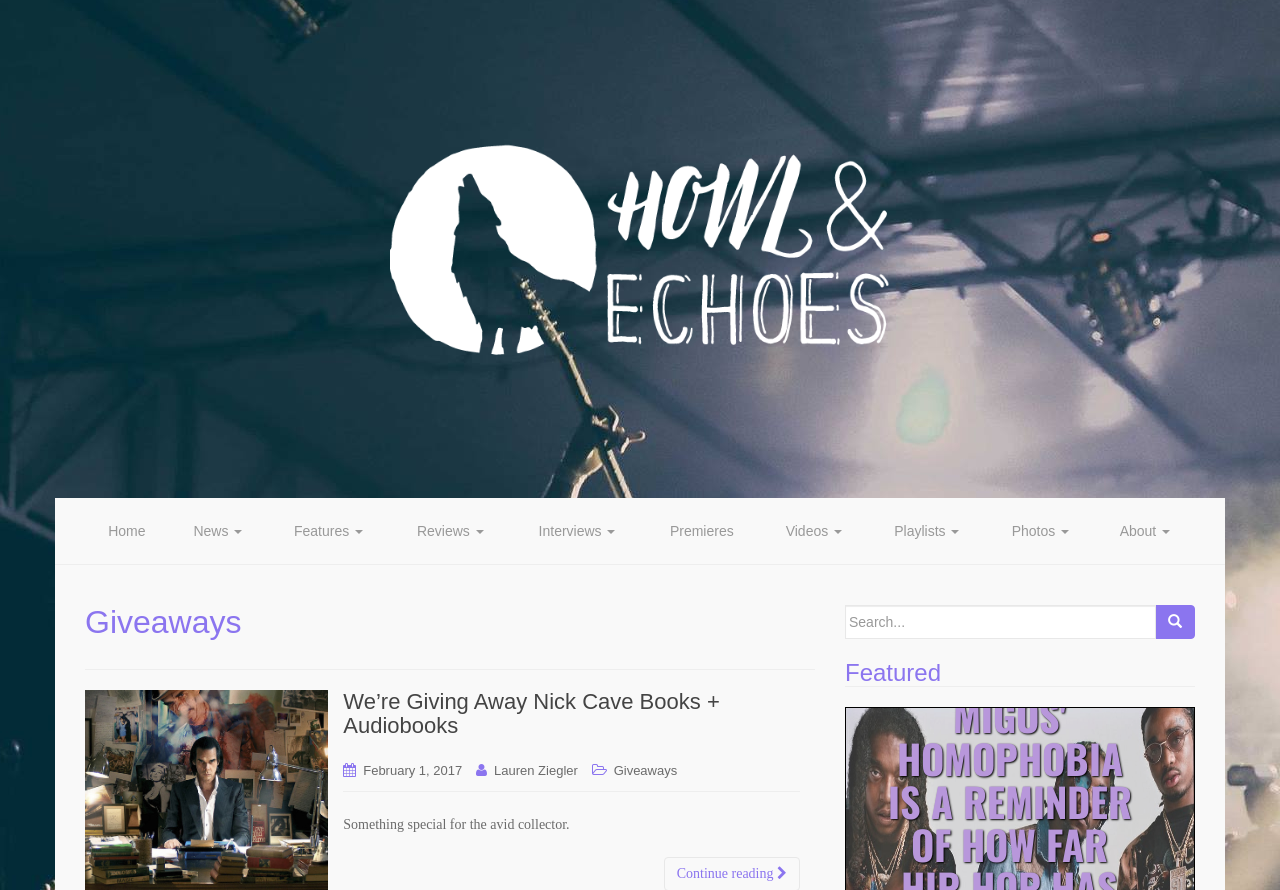Answer the question briefly using a single word or phrase: 
What is the date of the first giveaway?

February 1, 2017